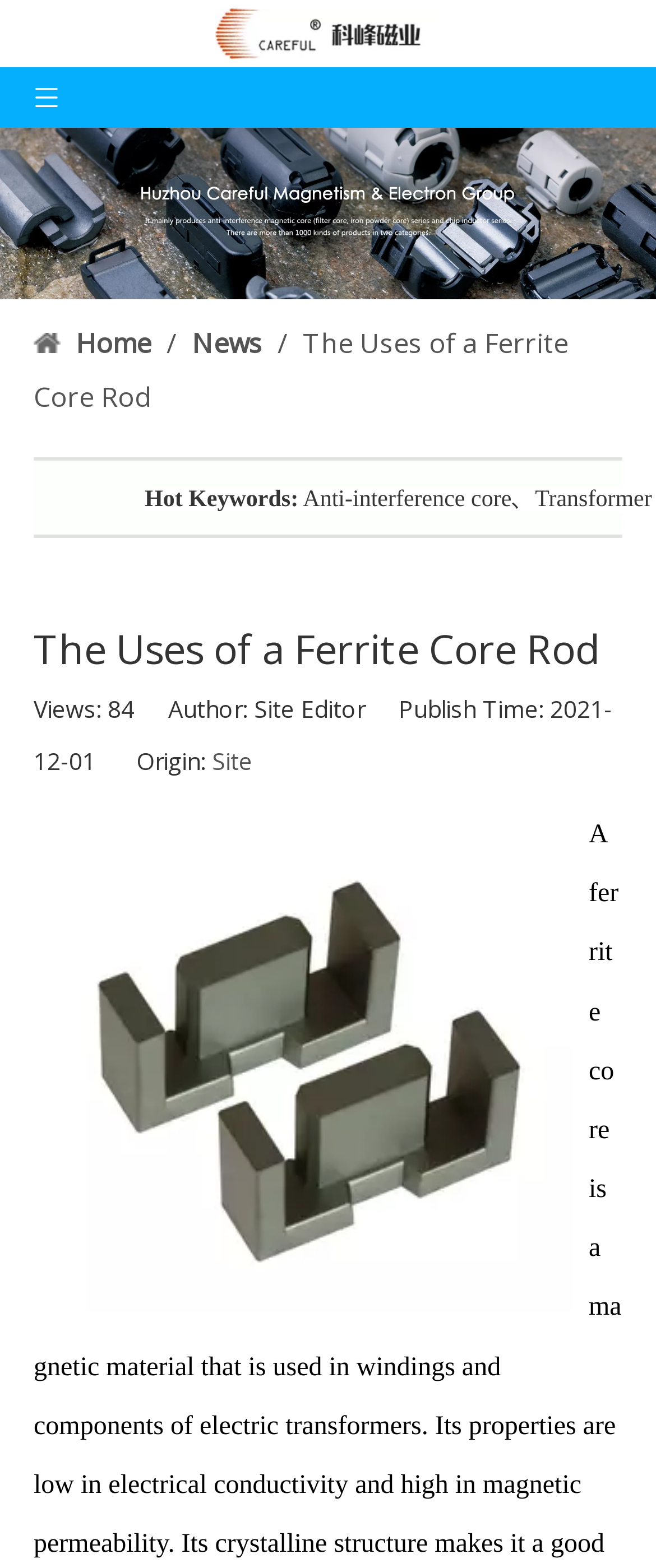Explain the webpage's layout and main content in detail.

Here is the detailed description of the webpage:

At the top of the page, there is a logo link located almost centrally, with an image of the same logo inside it. To the left of the logo, there are two small images, one on top of the other. Below these elements, there is a wide banner that spans the entire width of the page.

The main navigation menu is located below the banner, with a "Home" link on the left, followed by a "/" separator, and then a "News" link. To the right of the navigation menu, there is a heading that reads "The Uses of a Ferrite Core Rod".

Below the navigation menu, there is a paragraph of text with the same title as the heading, which discusses the uses of a ferrite core rod. Above this paragraph, there is a label that reads "Hot Keywords:". 

On the top-right side of the paragraph, there is a section that displays the number of views, which is 84. Below this section, there is a line of text that provides information about the author, publication time, and origin of the article.

To the right of the paragraph, there is a large image related to the article, which takes up most of the width of the page. At the bottom of the page, there is a link to the "Site" editor.